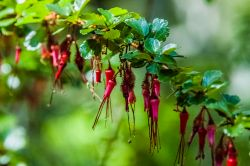Explain the image with as much detail as possible.

The image showcases a vibrant arrangement of flowers hanging delicately from a green, sprawling shrub. Each flower features a striking combination of deep red hues and slender tails that extend downward, creating a charming visual effect. The rich green leaves of the plant provide a lush backdrop, enhancing the overall freshness of the scene. Soft natural light filters through the surrounding area, illuminating the flowers and leaves and highlighting their vivid colors. This picturesque representation captures the beauty of nature, inviting viewers to appreciate the intricate details and harmonious colors found in this floral display.